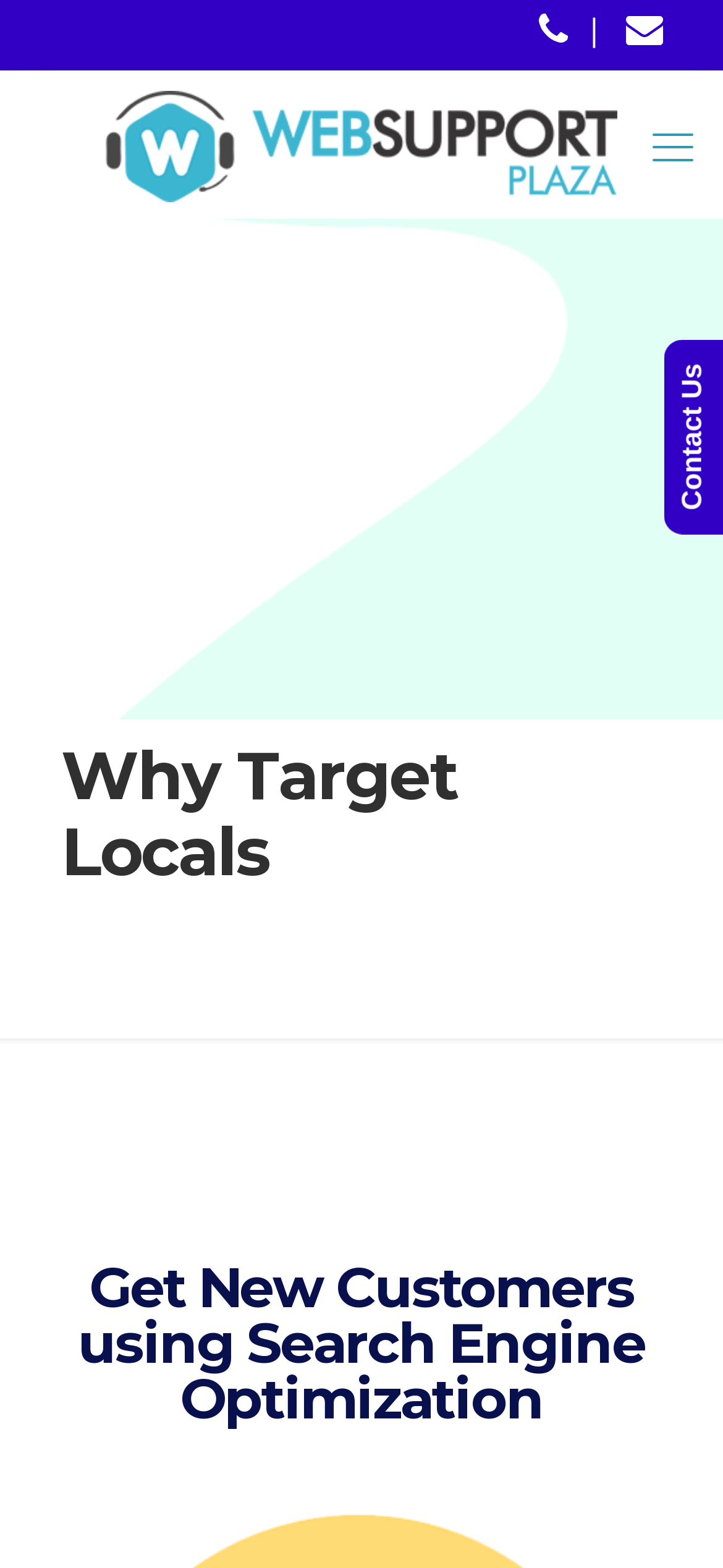Given the description: "instant neyyappam recipe", determine the bounding box coordinates of the UI element. The coordinates should be formatted as four float numbers between 0 and 1, [left, top, right, bottom].

None